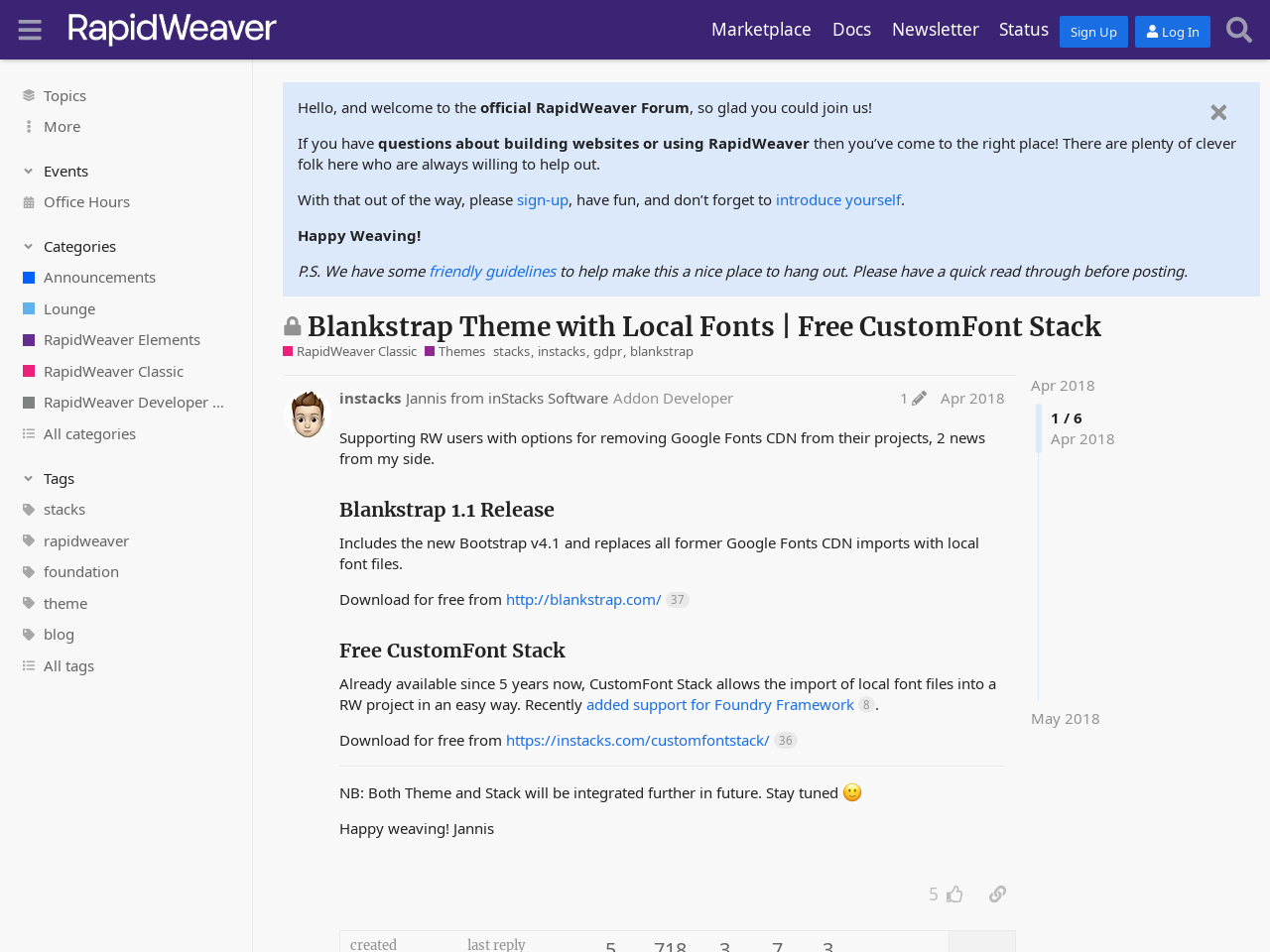Summarize the webpage with intricate details.

The webpage is a forum discussion page, specifically the RapidWeaver Forum, with a theme of Blankstrap with Local Fonts. At the top, there is a header section with a button to toggle the sidebar, a link to the RapidWeaver Forum, and several other links to different sections of the website, including Marketplace, Docs, Newsletter, and Status. There are also buttons to sign up and log in.

Below the header, there is a sidebar with several sections, including Topics, Events, Categories, and Tags. Each section has a button to expand or collapse it, and some have images next to them. The Categories section has several links to different categories, such as Announcements, Lounge, and RapidWeaver Elements.

The main content area of the page has a welcome message, which includes several paragraphs of text and a few links to sign up and introduce yourself. There is also a heading that indicates the topic is closed and no longer accepts new replies.

Below the welcome message, there is a section with links to different topics, including the current topic, Blankstrap Theme with Local Fonts | Free CustomFont Stack, and other related topics, such as RapidWeaver Classic and Themes. There is also a list of tags related to the topic, including stacks, instacks, gdpr, and blankstrap.

At the bottom of the page, there are links to different months, including April 2018 and May 2018, and a pagination section with a link to the next page.